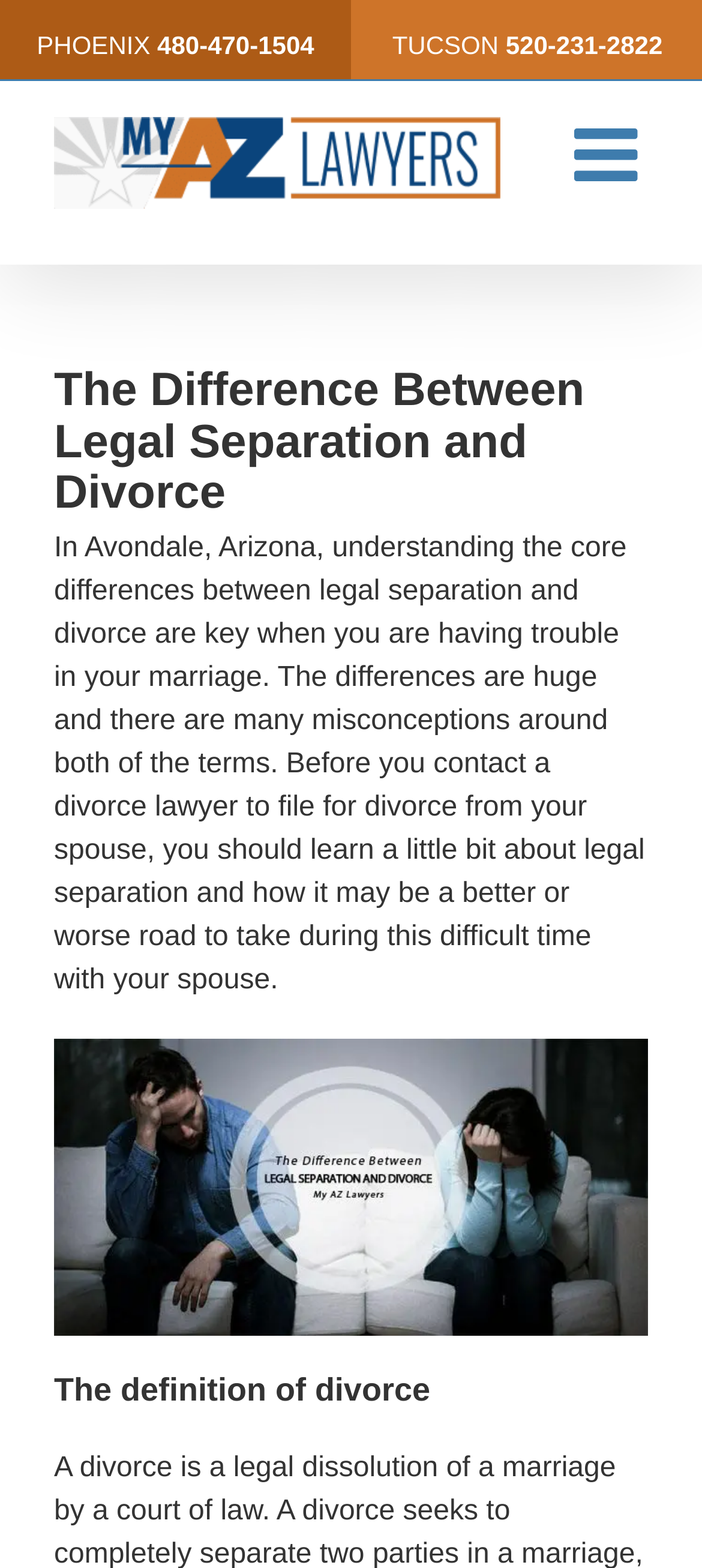What is the topic of the main heading?
Respond to the question with a well-detailed and thorough answer.

I looked at the heading elements on the page and found the main heading, which is 'The Difference Between Legal Separation and Divorce'. This heading is located below the navigation menu and above the text that starts with 'In Avondale, Arizona...'. The topic of this heading is clearly about the difference between legal separation and divorce.